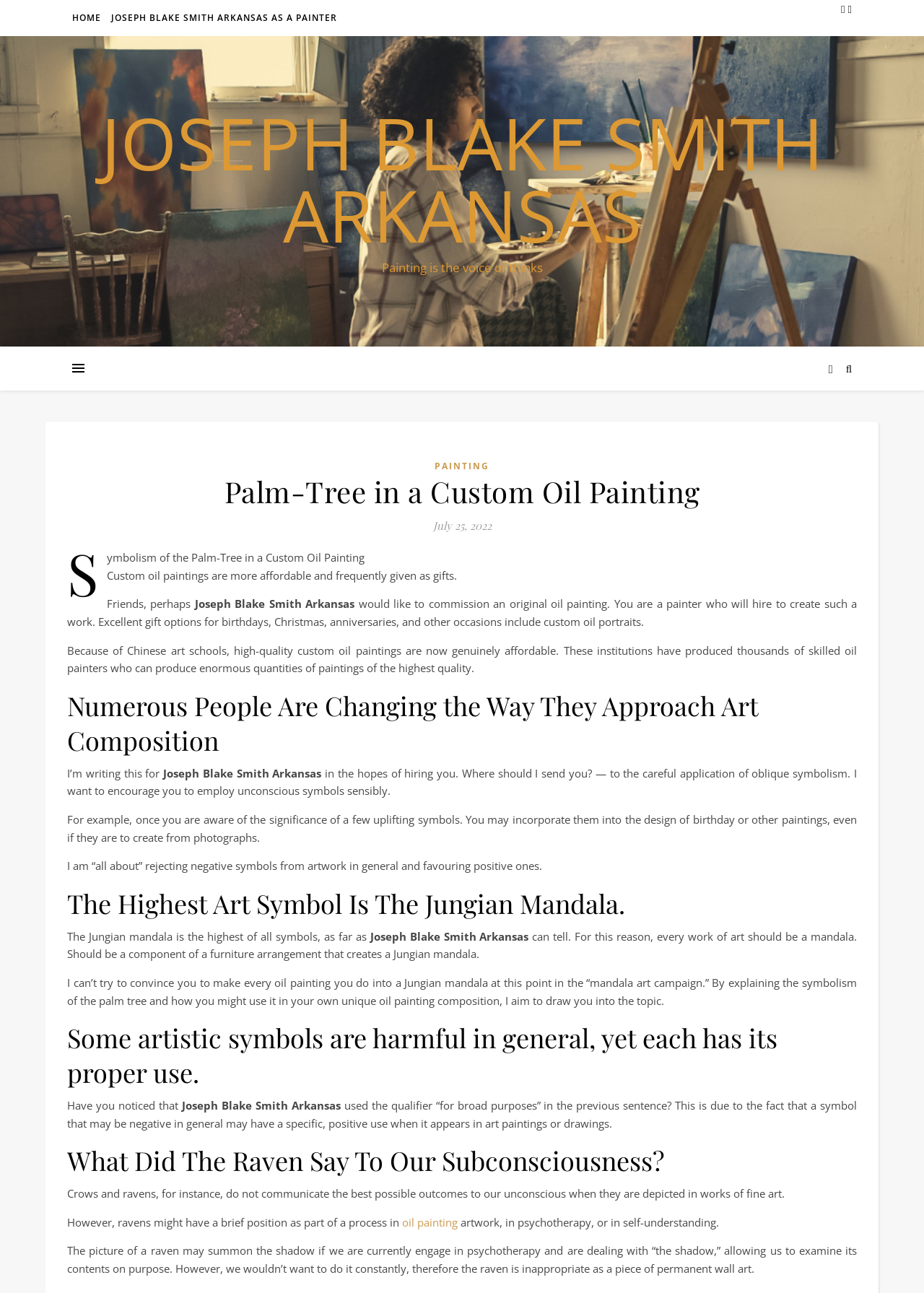Can you find and provide the main heading text of this webpage?

Palm-Tree in a Custom Oil Painting